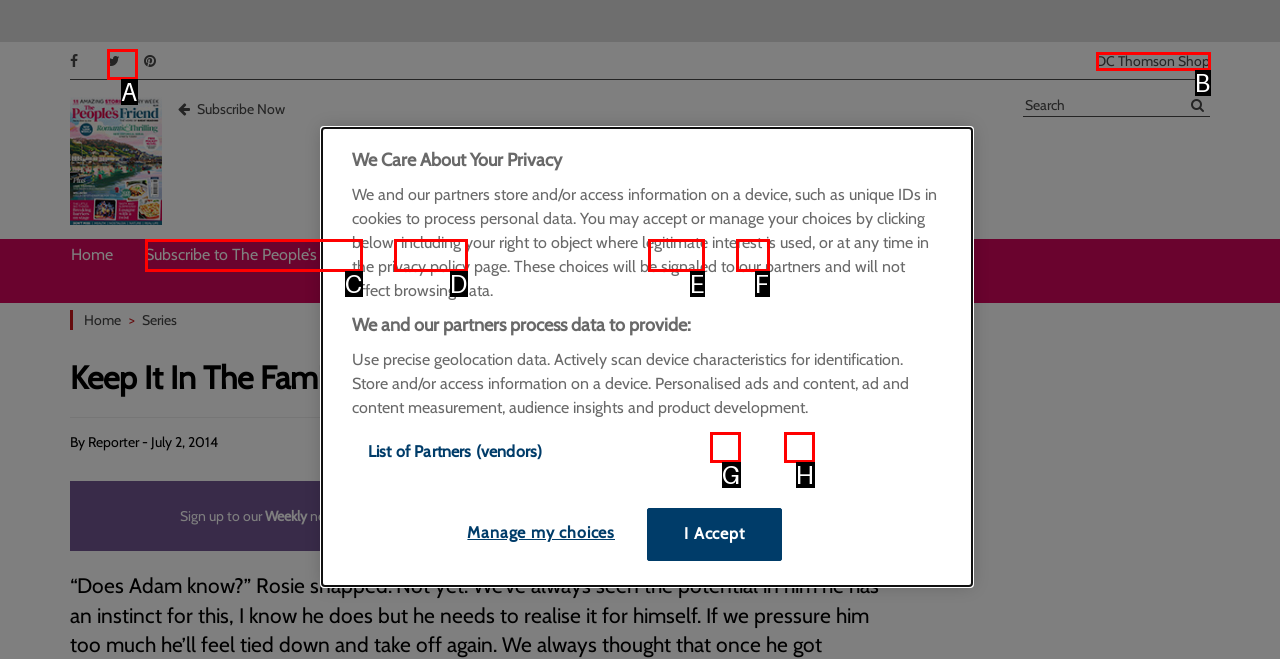Find the option that matches this description: DC Thomson Shop
Provide the matching option's letter directly.

B